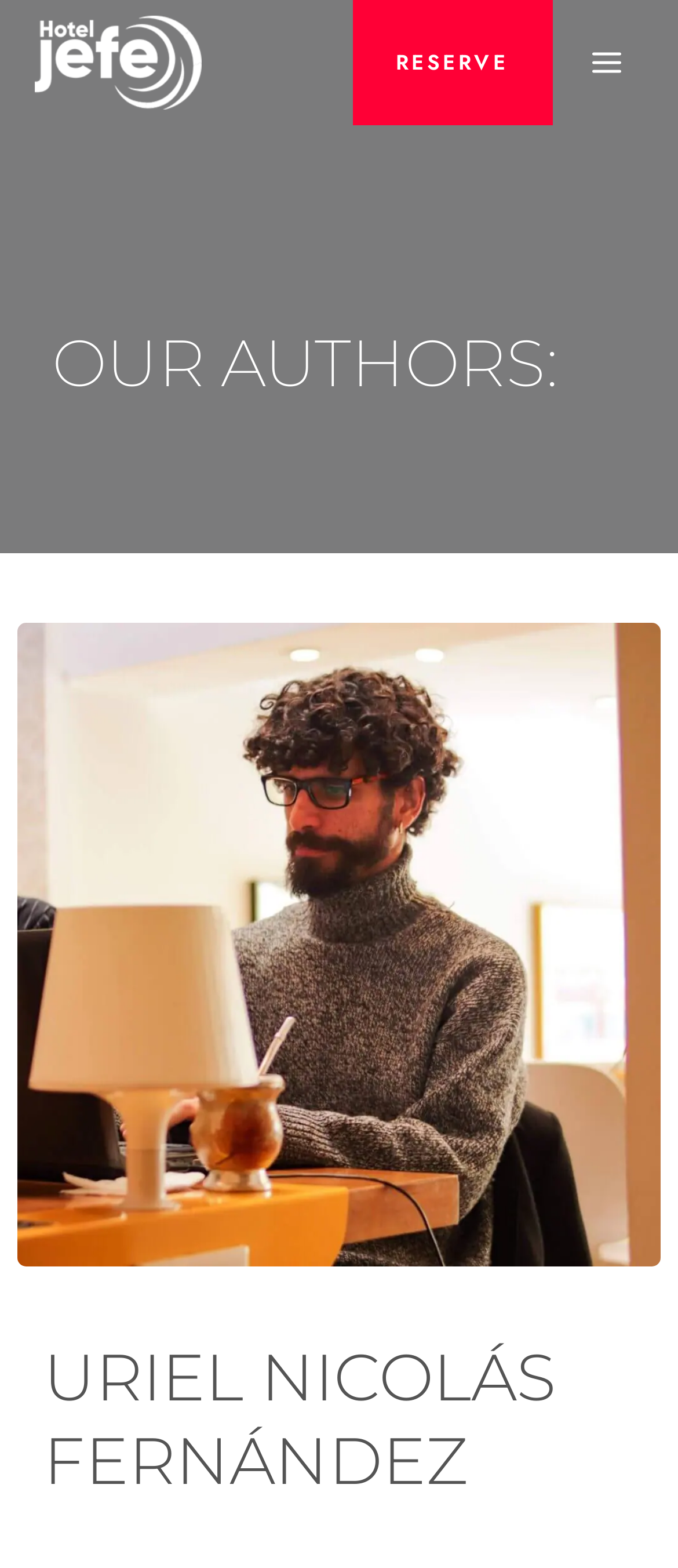For the following element description, predict the bounding box coordinates in the format (top-left x, top-left y, bottom-right x, bottom-right y). All values should be floating point numbers between 0 and 1. Description: Reserve

[0.519, 0.0, 0.814, 0.08]